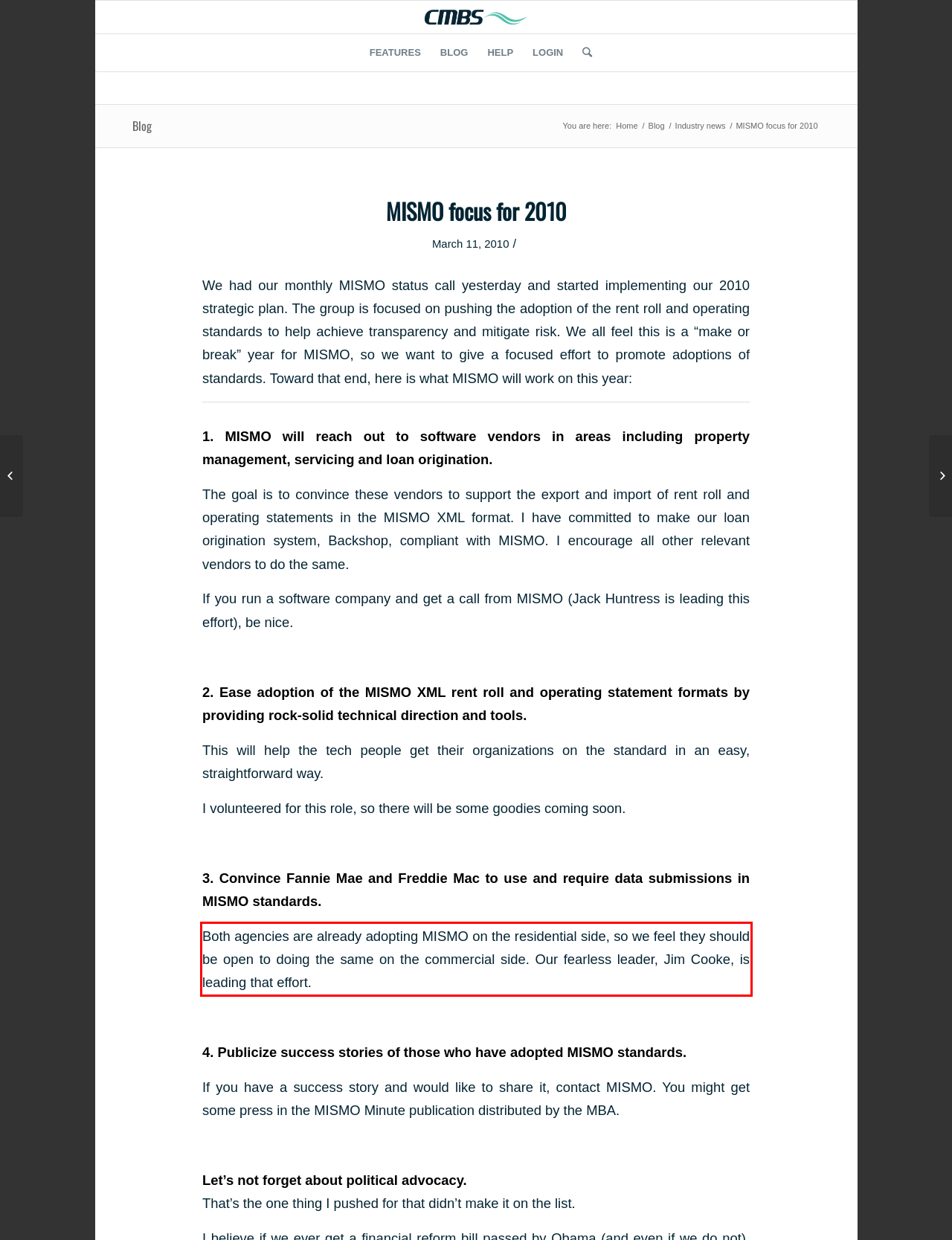Given a screenshot of a webpage containing a red bounding box, perform OCR on the text within this red bounding box and provide the text content.

Both agencies are already adopting MISMO on the residential side, so we feel they should be open to doing the same on the commercial side. Our fearless leader, Jim Cooke, is leading that effort.